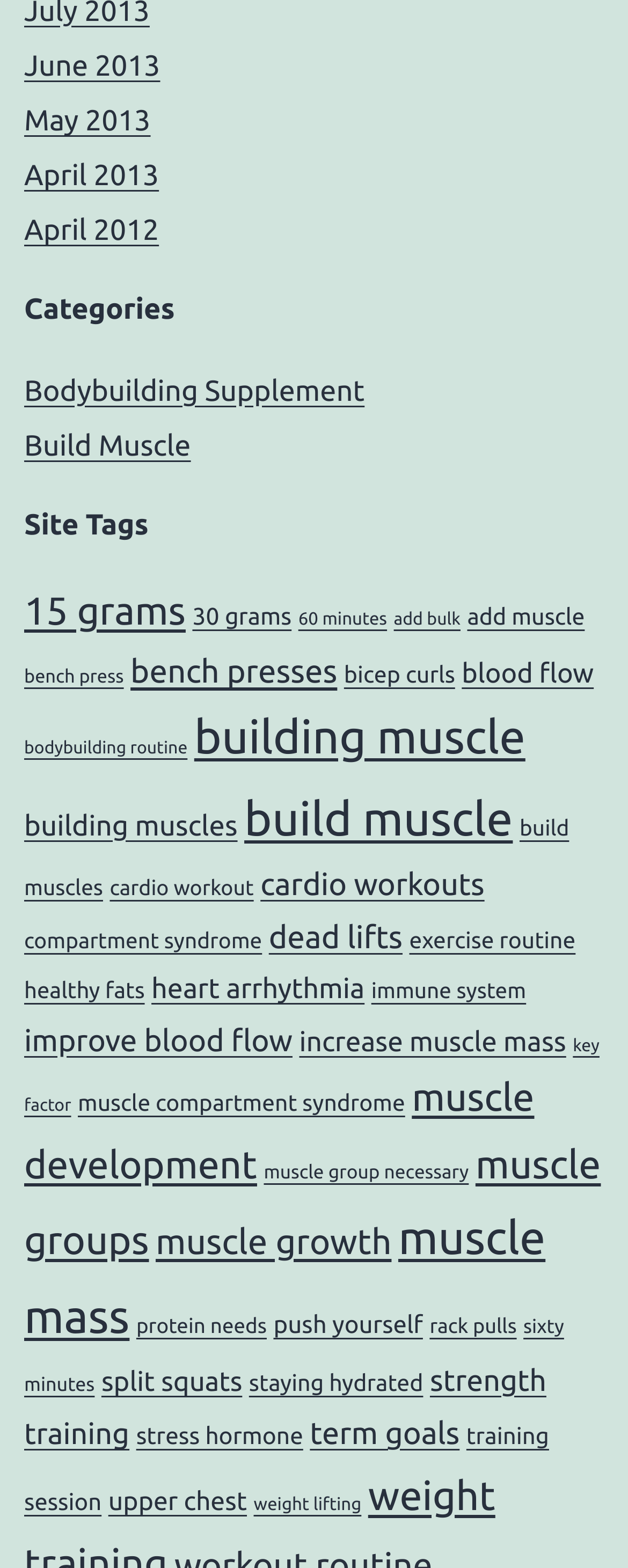Can you find the bounding box coordinates for the element that needs to be clicked to execute this instruction: "Read about muscle growth"? The coordinates should be given as four float numbers between 0 and 1, i.e., [left, top, right, bottom].

[0.248, 0.78, 0.623, 0.805]